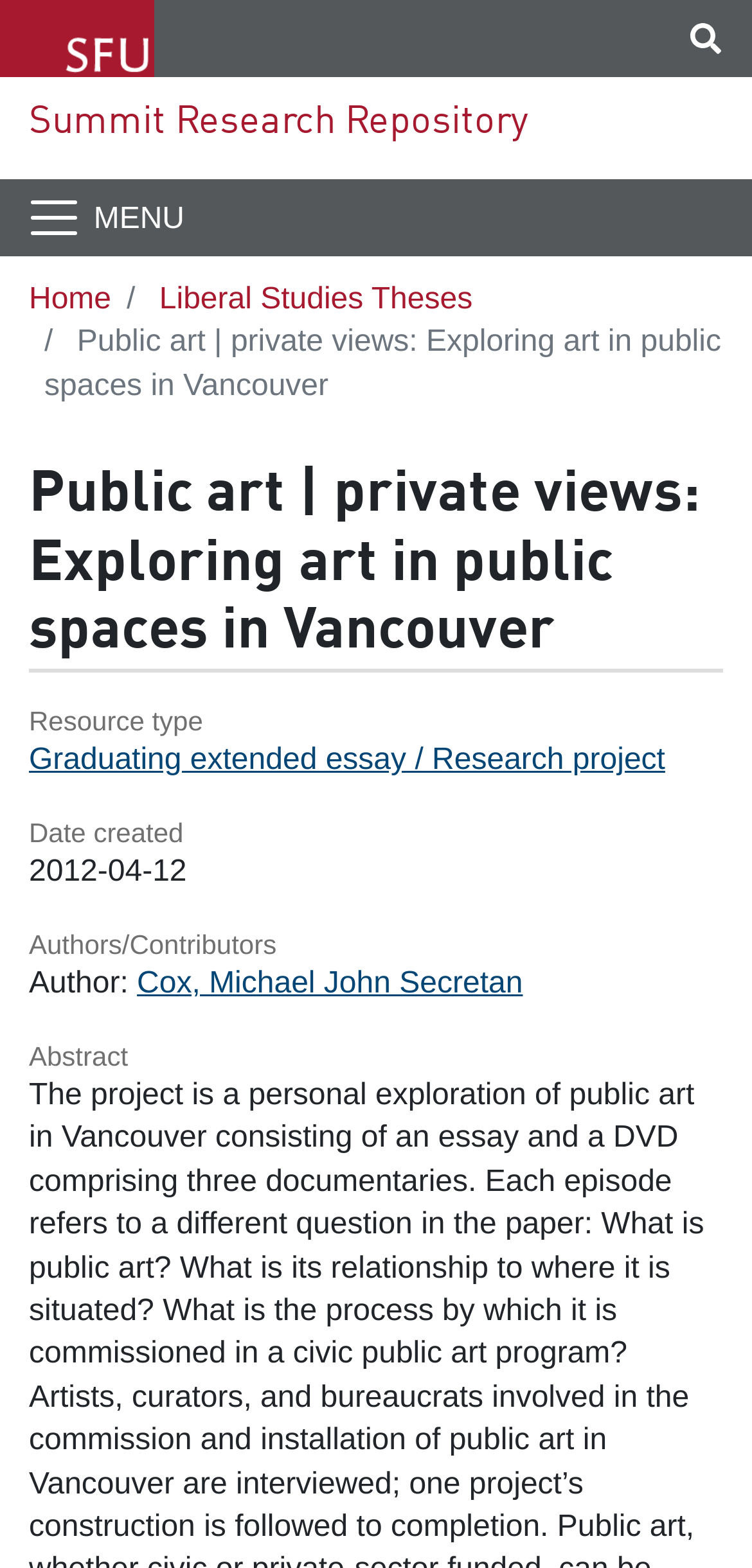What is the link above the main heading?
Please respond to the question with a detailed and informative answer.

I found the answer by looking at the breadcrumb navigation above the main heading, where I found a link that says 'Home'. This link is likely used to navigate back to the homepage.